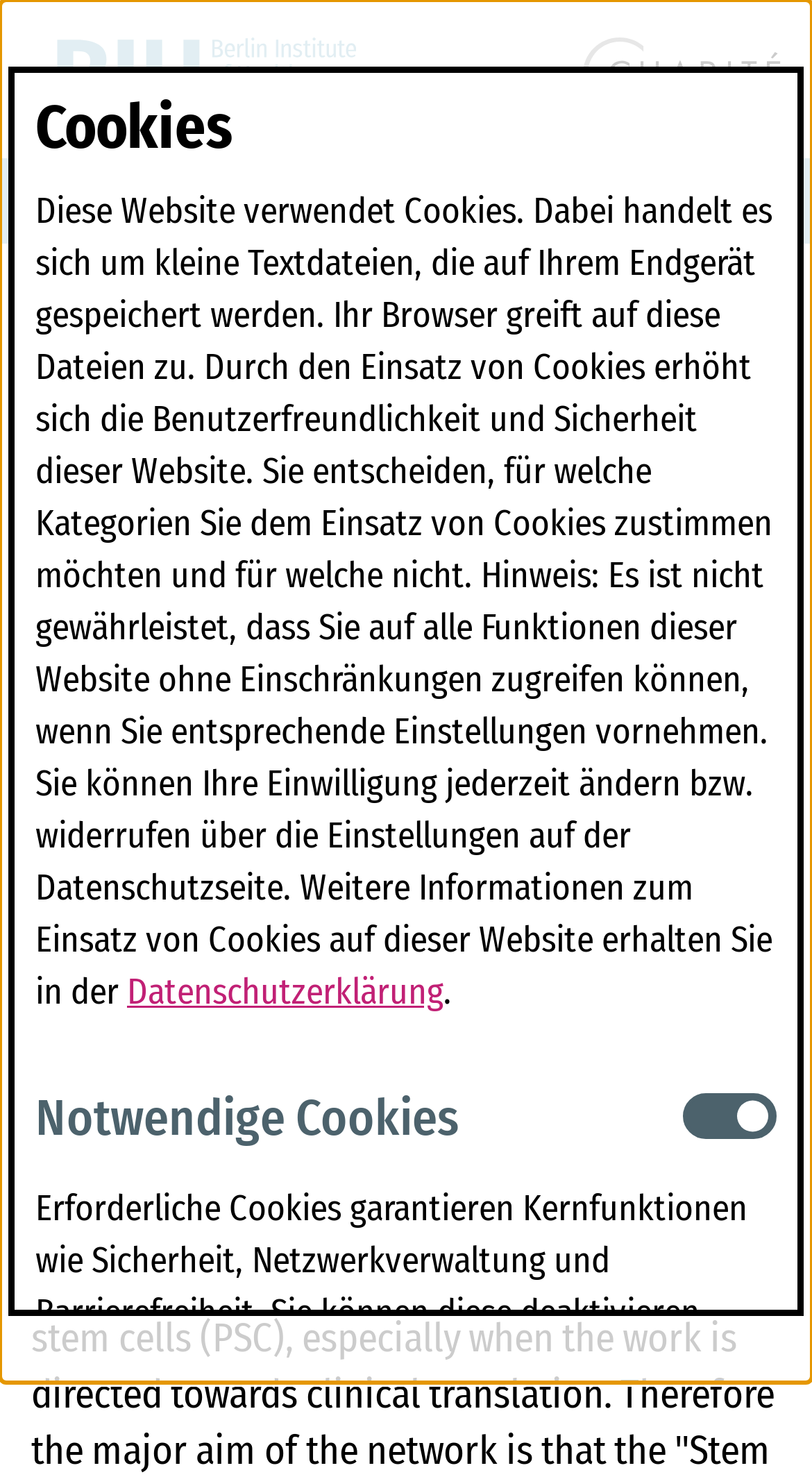Given the description "Navigation auf- und zuklappen", provide the bounding box coordinates of the corresponding UI element.

[0.91, 0.121, 0.962, 0.149]